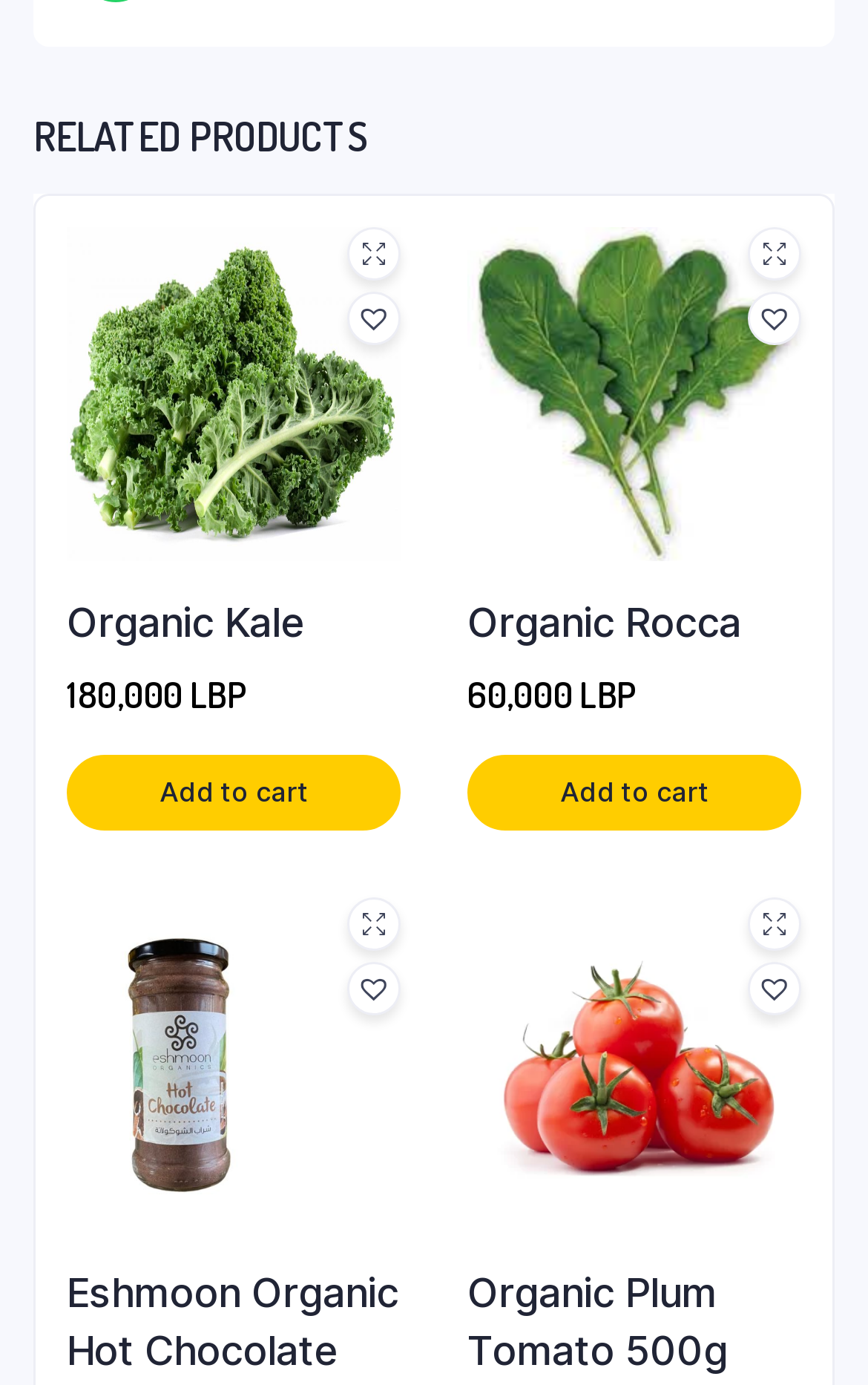How many products are displayed on this page?
Answer the question with a single word or phrase by looking at the picture.

4